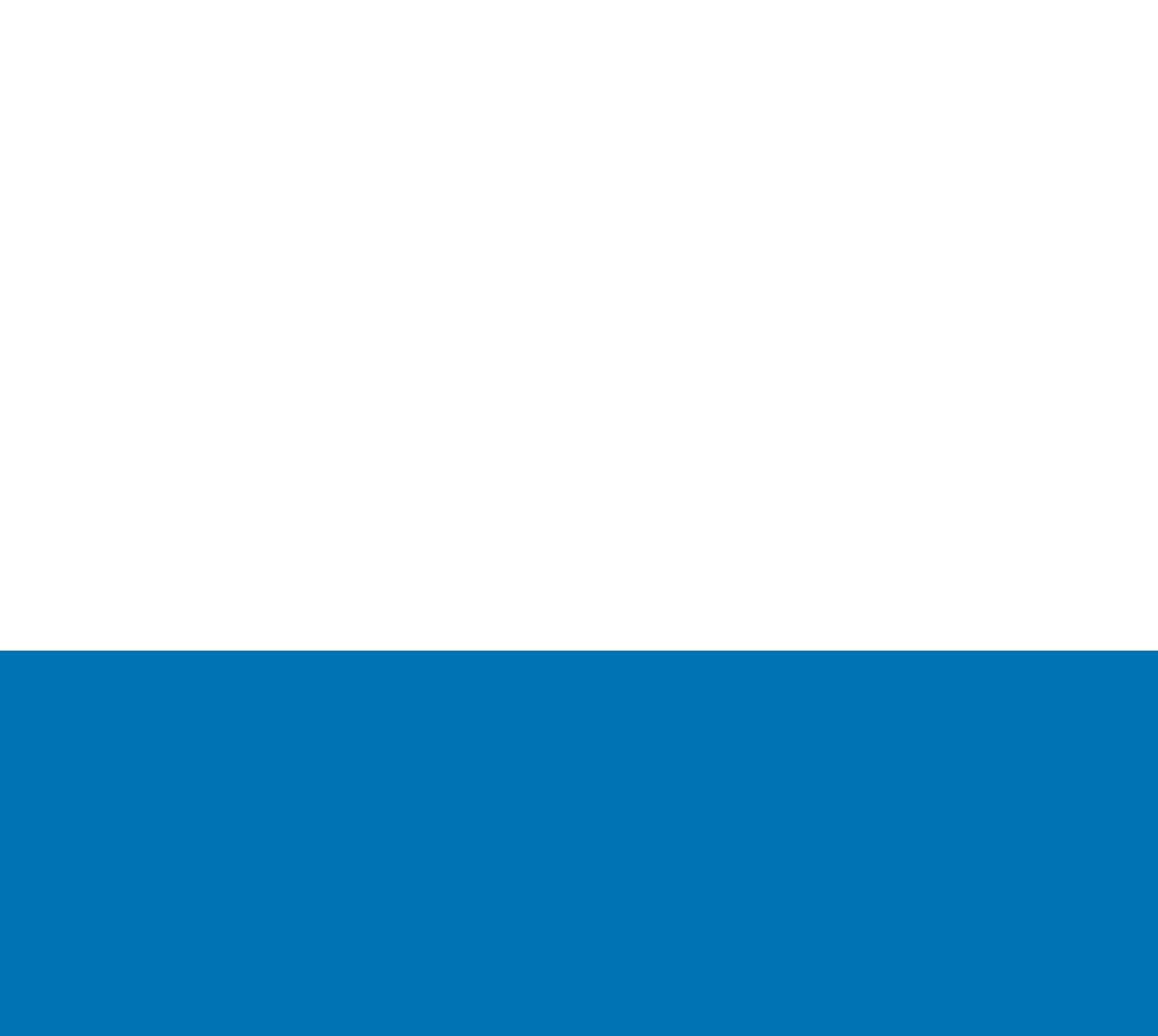Please look at the image and answer the question with a detailed explanation: What is the purpose of the 'SUBMIT YOUR PROJECT' button?

The 'SUBMIT YOUR PROJECT' button is likely used to submit a project proposal or idea to the company, TechEnergy, for consideration. This can be inferred from the context of the webpage, which appears to be related to energy and innovation.